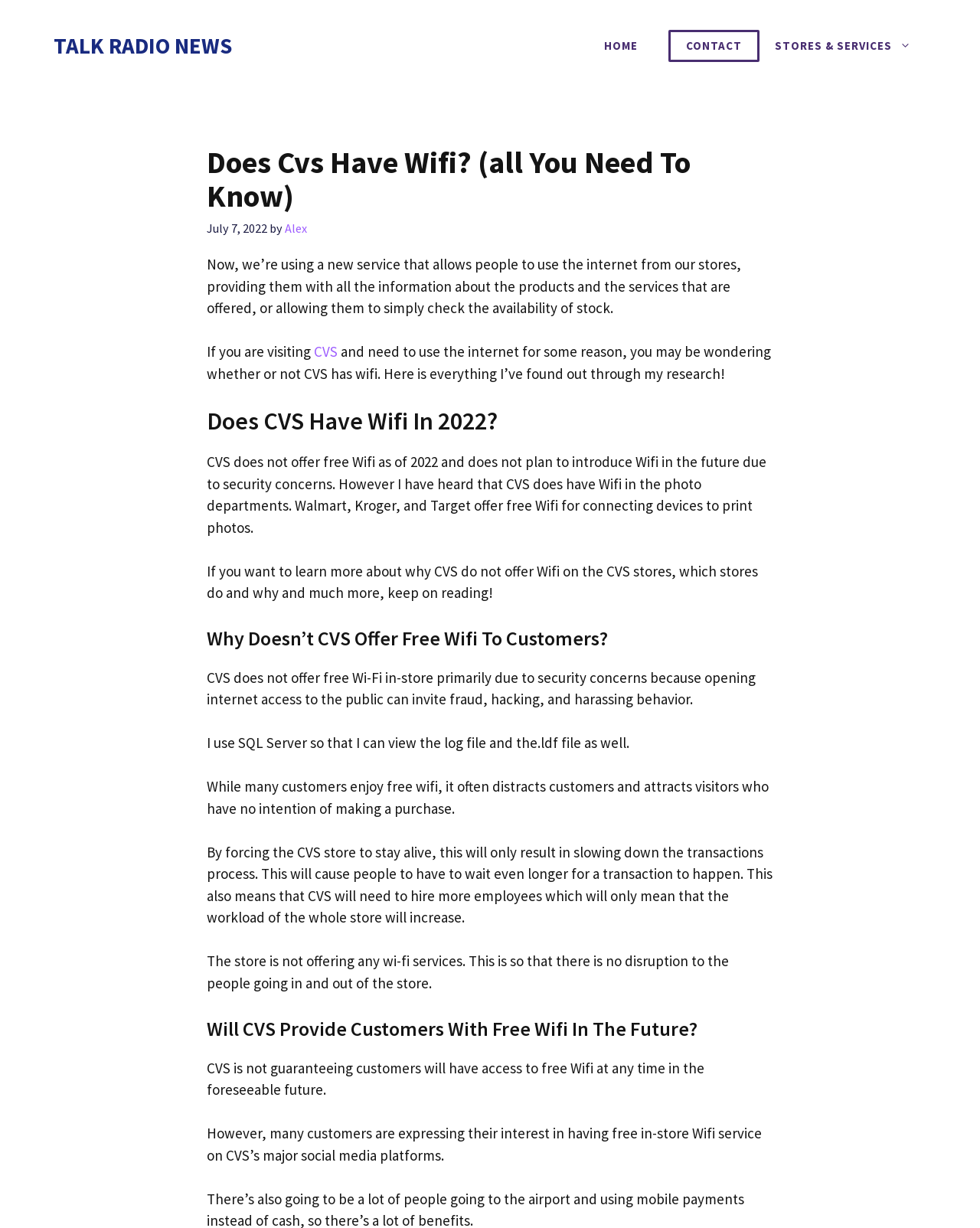Why doesn't CVS offer free Wifi?
Please give a detailed and elaborate answer to the question based on the image.

CVS does not offer free Wifi primarily due to security concerns because opening internet access to the public can invite fraud, hacking, and harassing behavior.